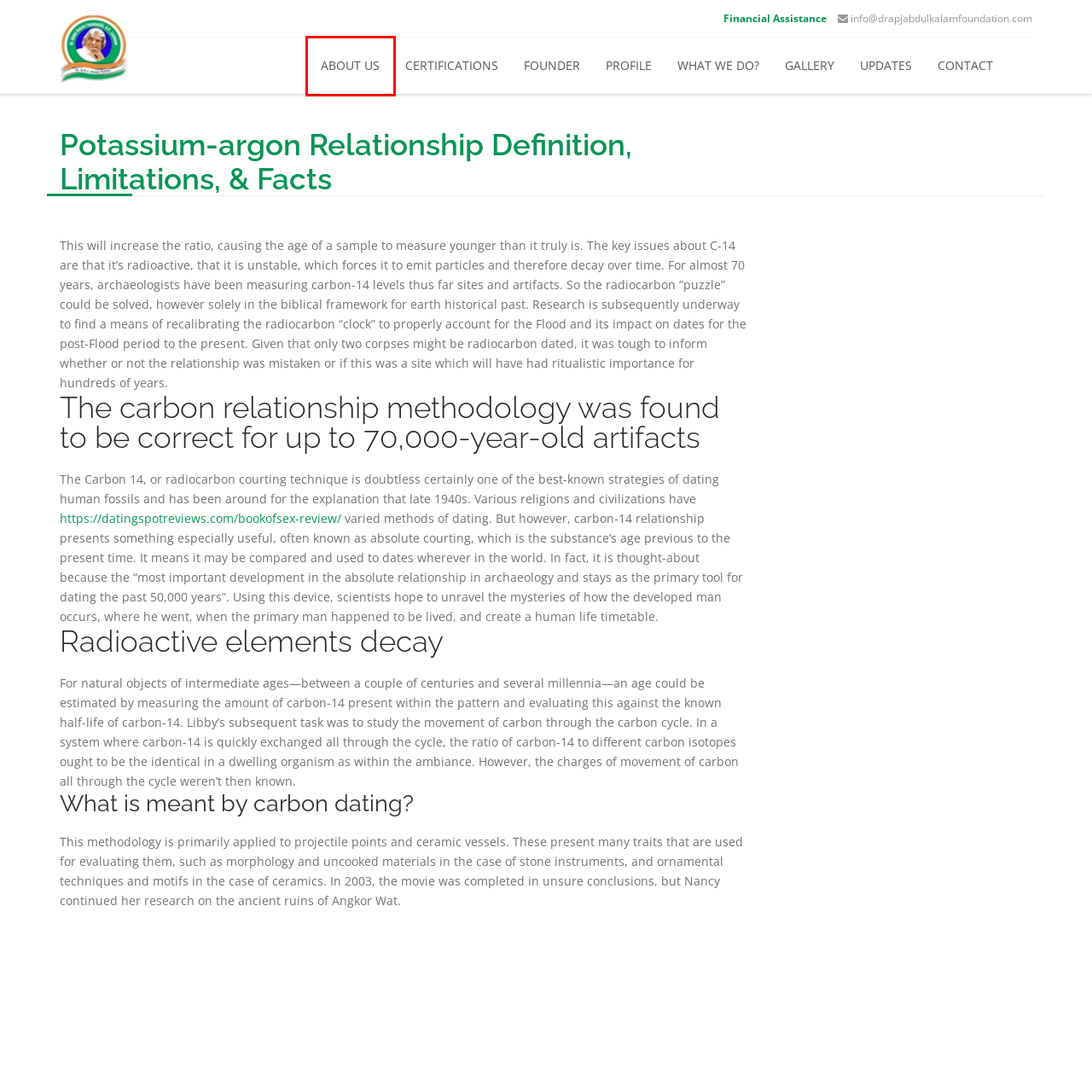You are looking at a screenshot of a webpage with a red bounding box around an element. Determine the best matching webpage description for the new webpage resulting from clicking the element in the red bounding box. Here are the descriptions:
A. Financial Assistance – Dr. Abdul Kalam Foundation (Regd.)
B. What we do? – Dr. Abdul Kalam Foundation (Regd.)
C. Update – Dr. Abdul Kalam Foundation (Regd.)
D. Gallery – Dr. Abdul Kalam Foundation (Regd.)
E. Is BookOfSex the Right Place for Your Dating Adventure? - datingspotreviews.com
F. About Us – Dr. Abdul Kalam Foundation (Regd.)
G. Contact Us – Dr. Abdul Kalam Foundation (Regd.)
H. Dr. Abdul Kalam Foundation (Regd.)

F